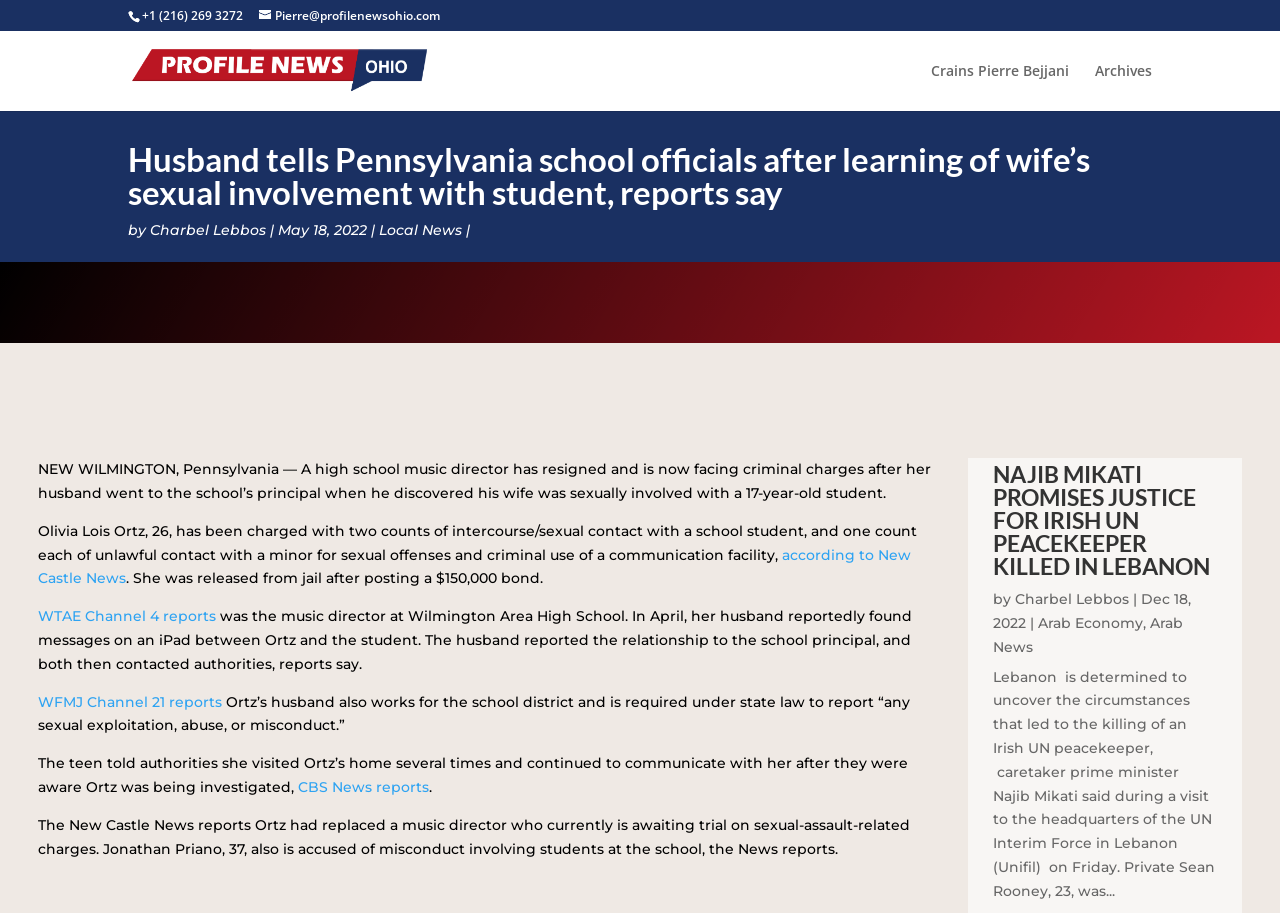Please find and report the primary heading text from the webpage.

Husband tells Pennsylvania school officials after learning of wife’s sexual involvement with student, reports say